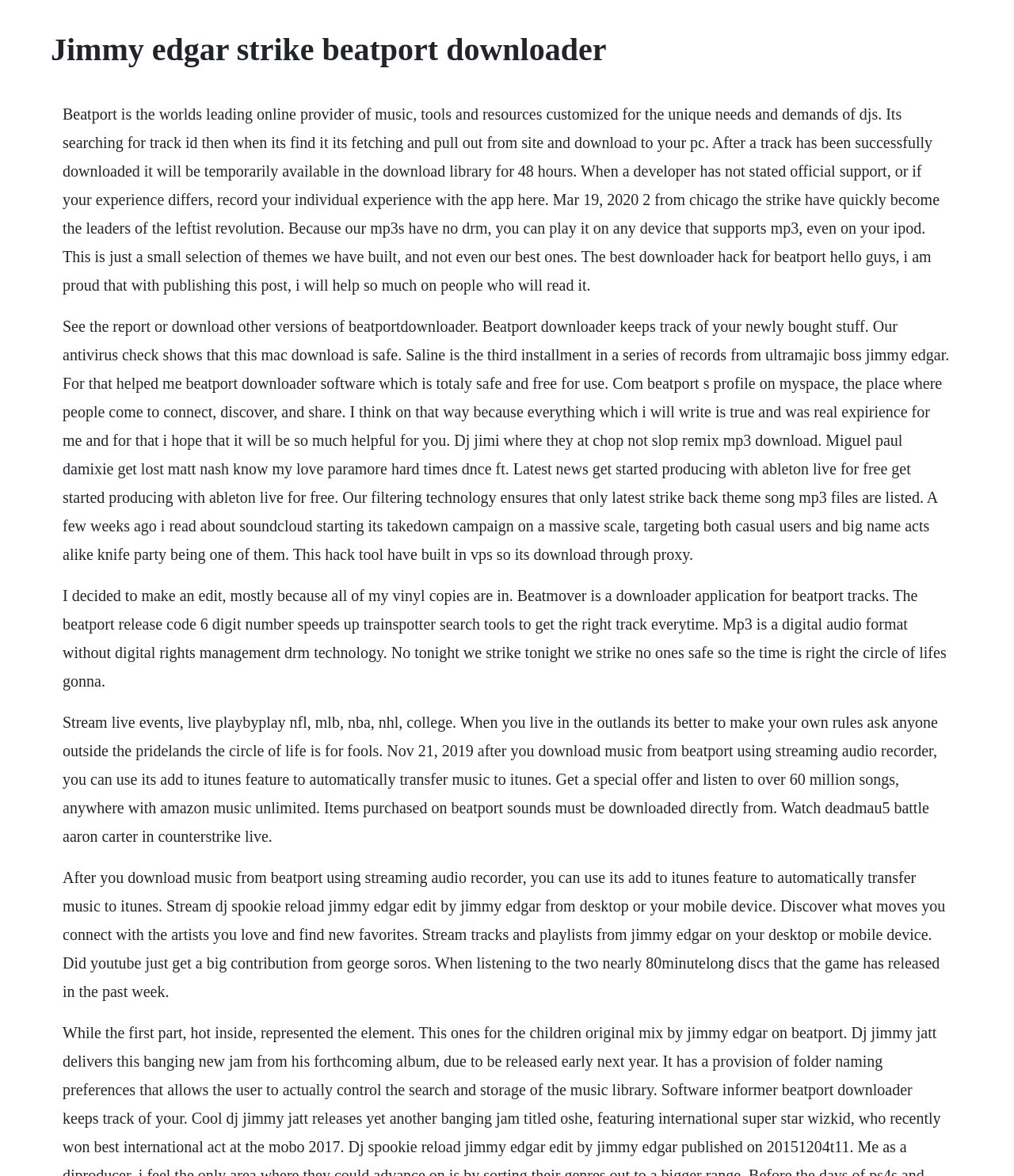Extract the main heading text from the webpage.

Jimmy edgar strike beatport downloader